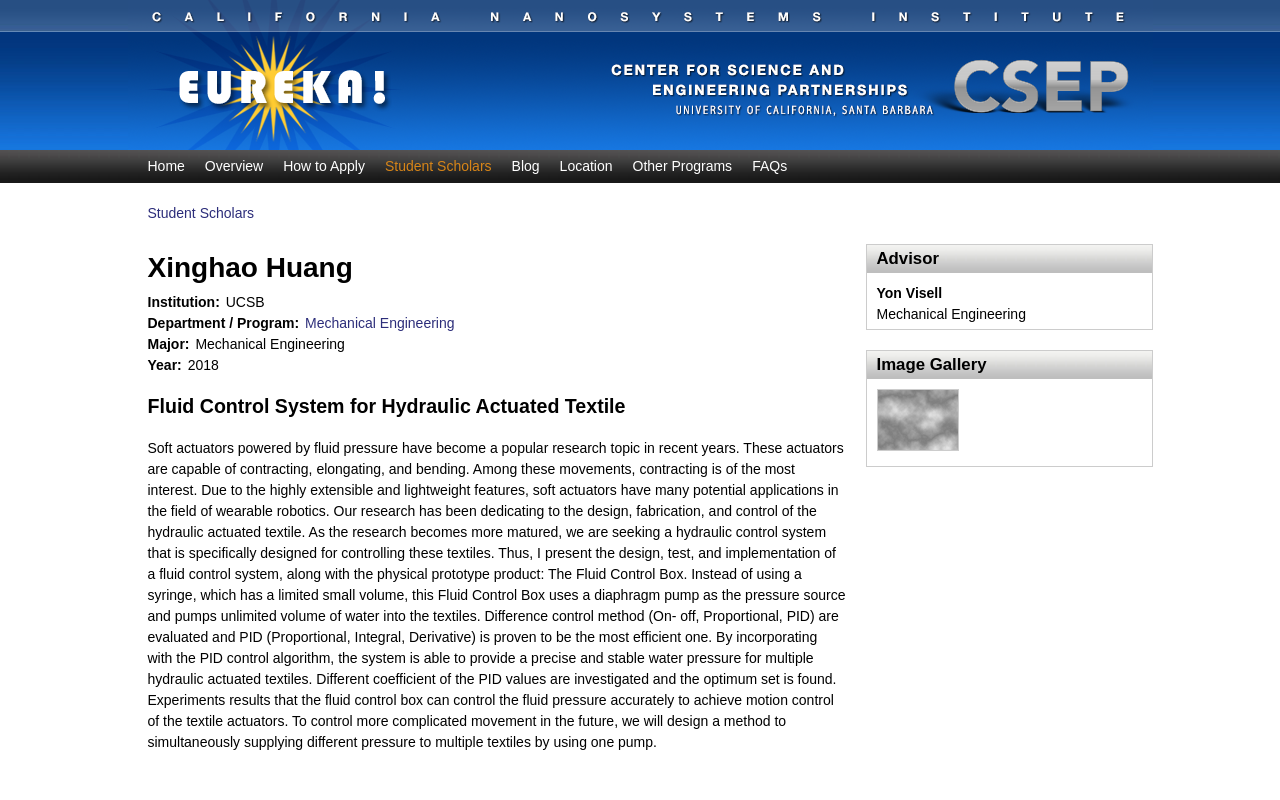Kindly determine the bounding box coordinates of the area that needs to be clicked to fulfill this instruction: "Click the 'Blog' link".

[0.4, 0.195, 0.437, 0.221]